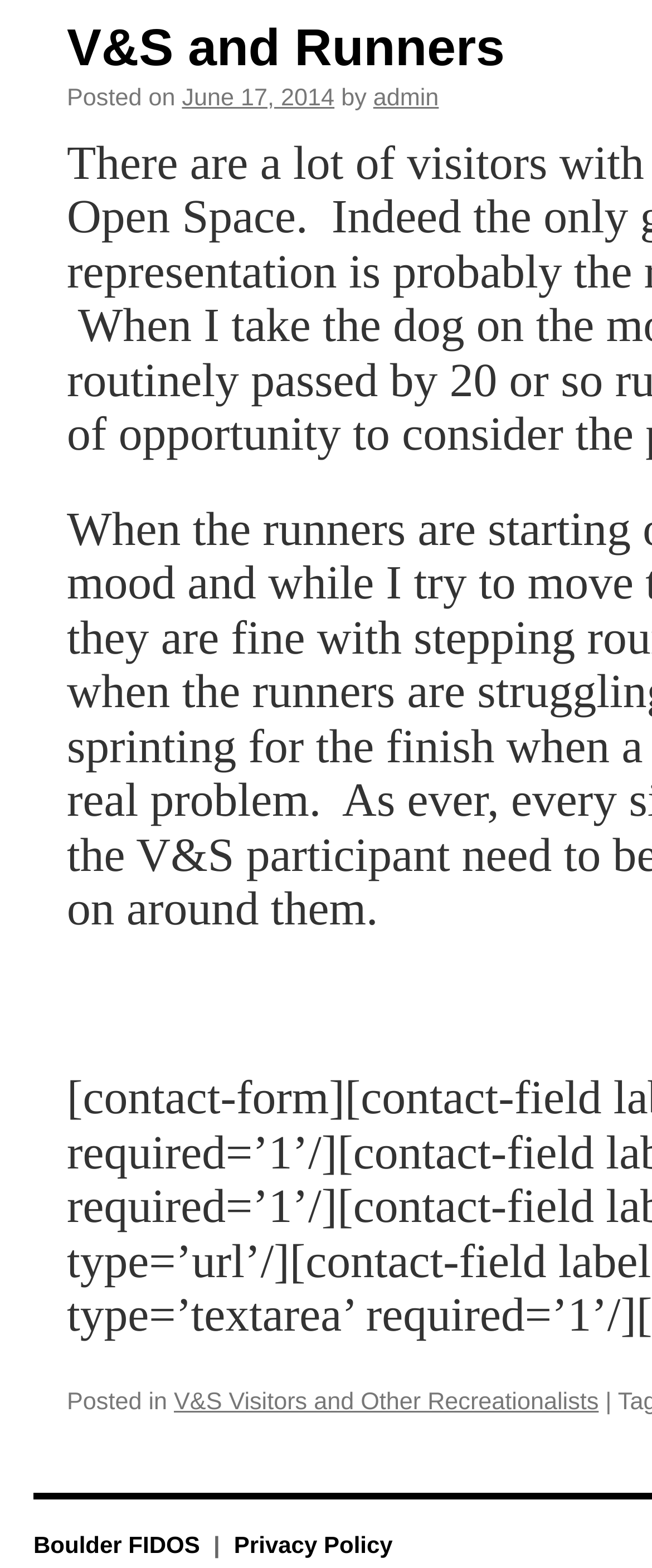Please determine the bounding box of the UI element that matches this description: admin. The coordinates should be given as (top-left x, top-left y, bottom-right x, bottom-right y), with all values between 0 and 1.

[0.572, 0.054, 0.673, 0.071]